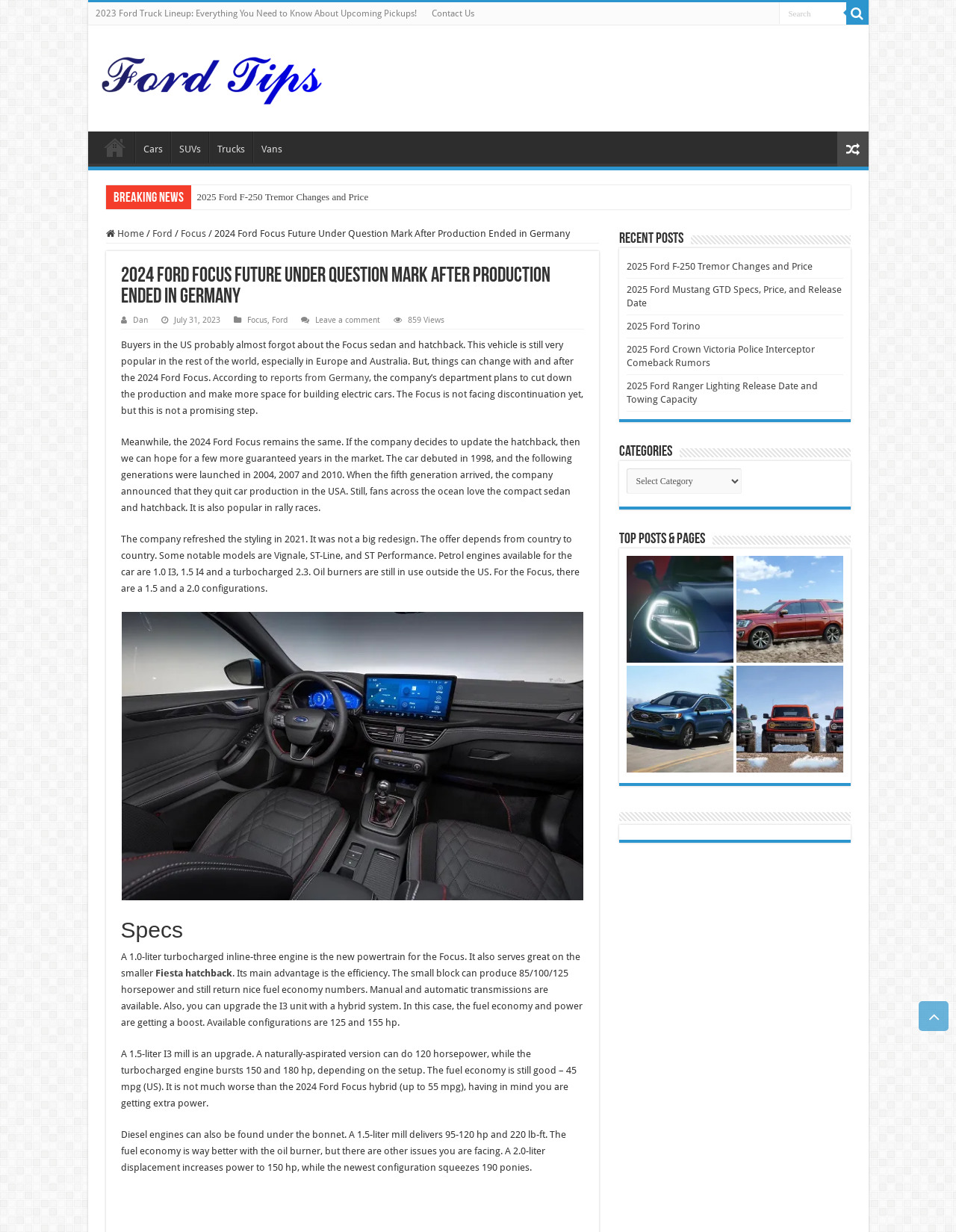Please specify the bounding box coordinates of the clickable region to carry out the following instruction: "Scroll to the top of the page". The coordinates should be four float numbers between 0 and 1, in the format [left, top, right, bottom].

[0.961, 0.813, 0.992, 0.837]